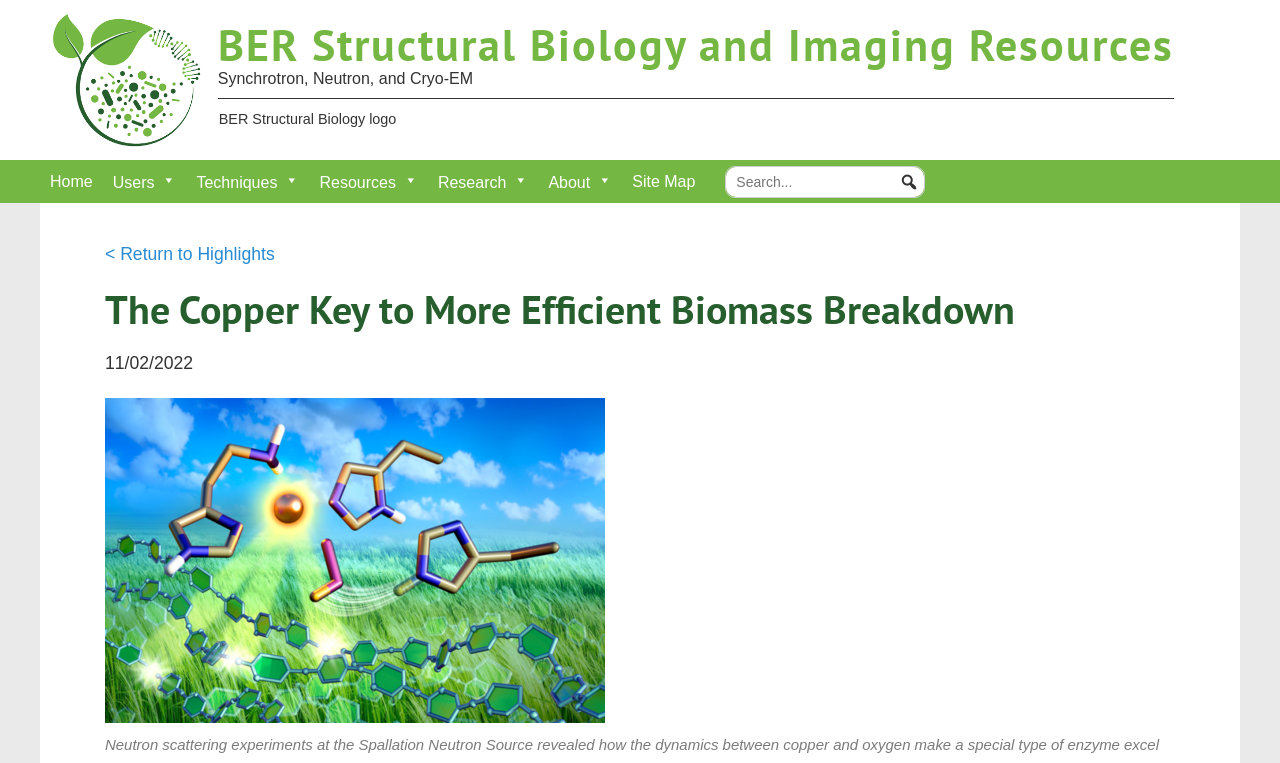What is the date of the article?
Based on the visual details in the image, please answer the question thoroughly.

The date of the article is located below the main heading and is written in the format 'mm/dd/yyyy'.